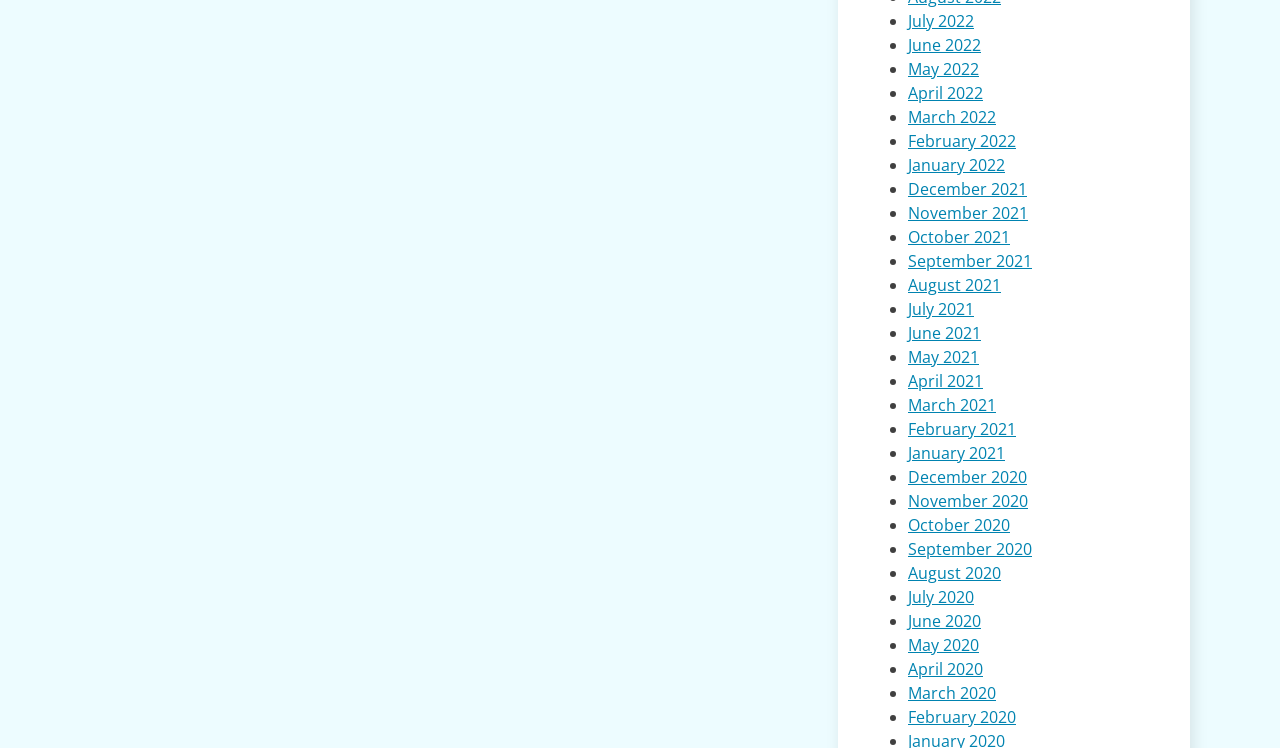Use a single word or phrase to answer the following:
What is the latest month listed?

July 2022